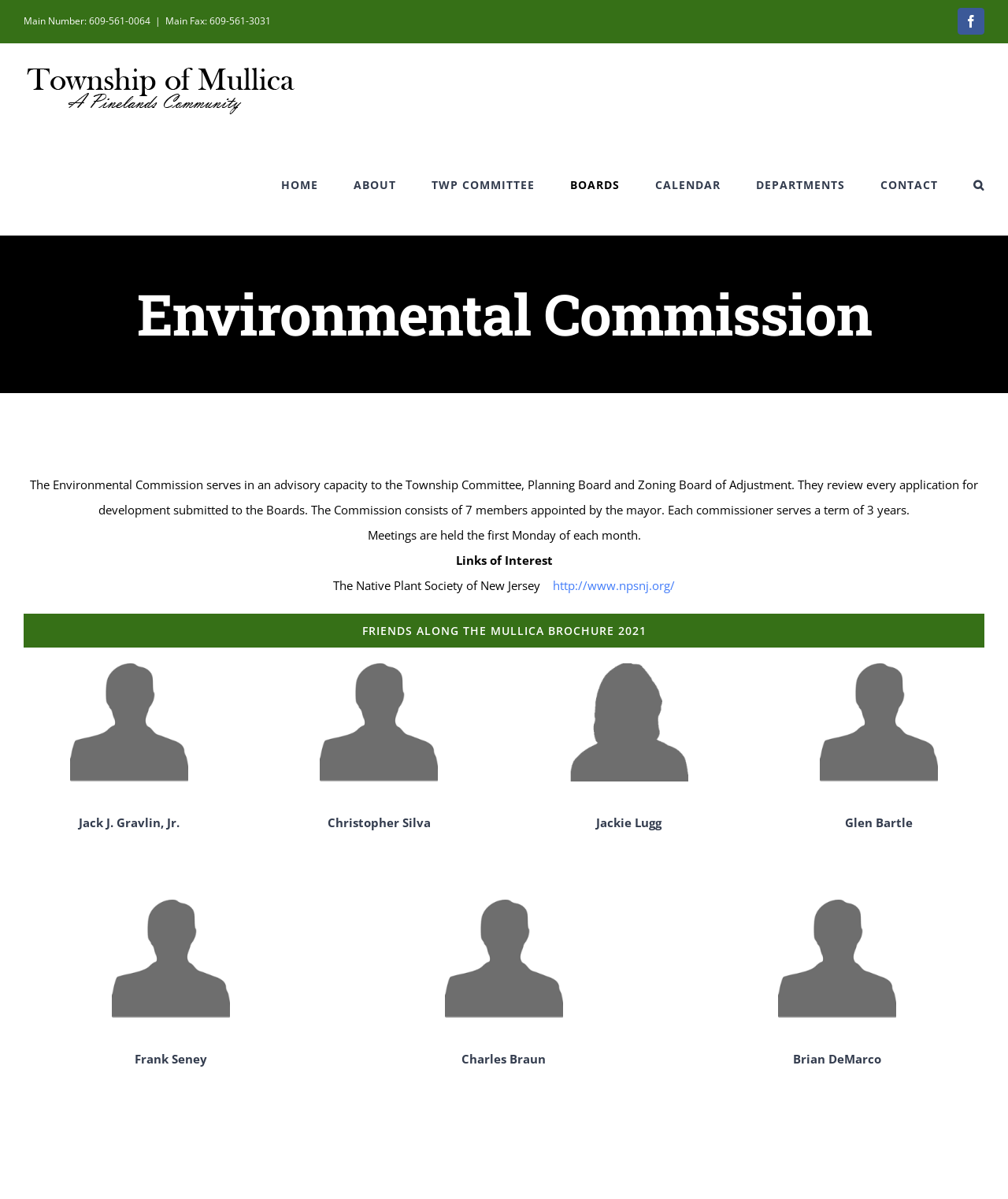Summarize the webpage with a detailed and informative caption.

The webpage is about the Environmental Commission of the Township of Mullica. At the top left, there is a logo of the Township of Mullica, accompanied by a navigation menu with links to various sections of the website, including HOME, ABOUT, TWP COMMITTEE, BOARDS, CALENDAR, DEPARTMENTS, and CONTACT. 

Below the navigation menu, there is a page title bar with a heading that reads "Environmental Commission". 

The main content of the page is divided into several sections. The first section describes the role of the Environmental Commission, stating that it serves in an advisory capacity to the Township Committee, Planning Board, and Zoning Board of Adjustment, and reviews every application for development submitted to the Boards. 

The next section explains the composition of the Commission, consisting of 7 members appointed by the mayor, each serving a term of 3 years. 

Further down, there is a section about the meetings of the Commission, which are held on the first Monday of each month. 

Following this, there is a section titled "Links of Interest", which includes a link to the Native Plant Society of New Jersey. 

Below this, there is a link to a brochure titled "FRIENDS ALONG THE MULLICA BROCHURE 2021". 

The page also features a section with images of the Commission members, including Jack J. Gravlin, Jr., Christopher Silva, Jackie Lugg, Glen Bartle, Frank Seney, Charles Braun, and Brian DeMarco. 

At the top right, there are contact details, including a main number and fax number, as well as a Facebook icon. 

Finally, at the bottom right, there is a "Go to Top" button.